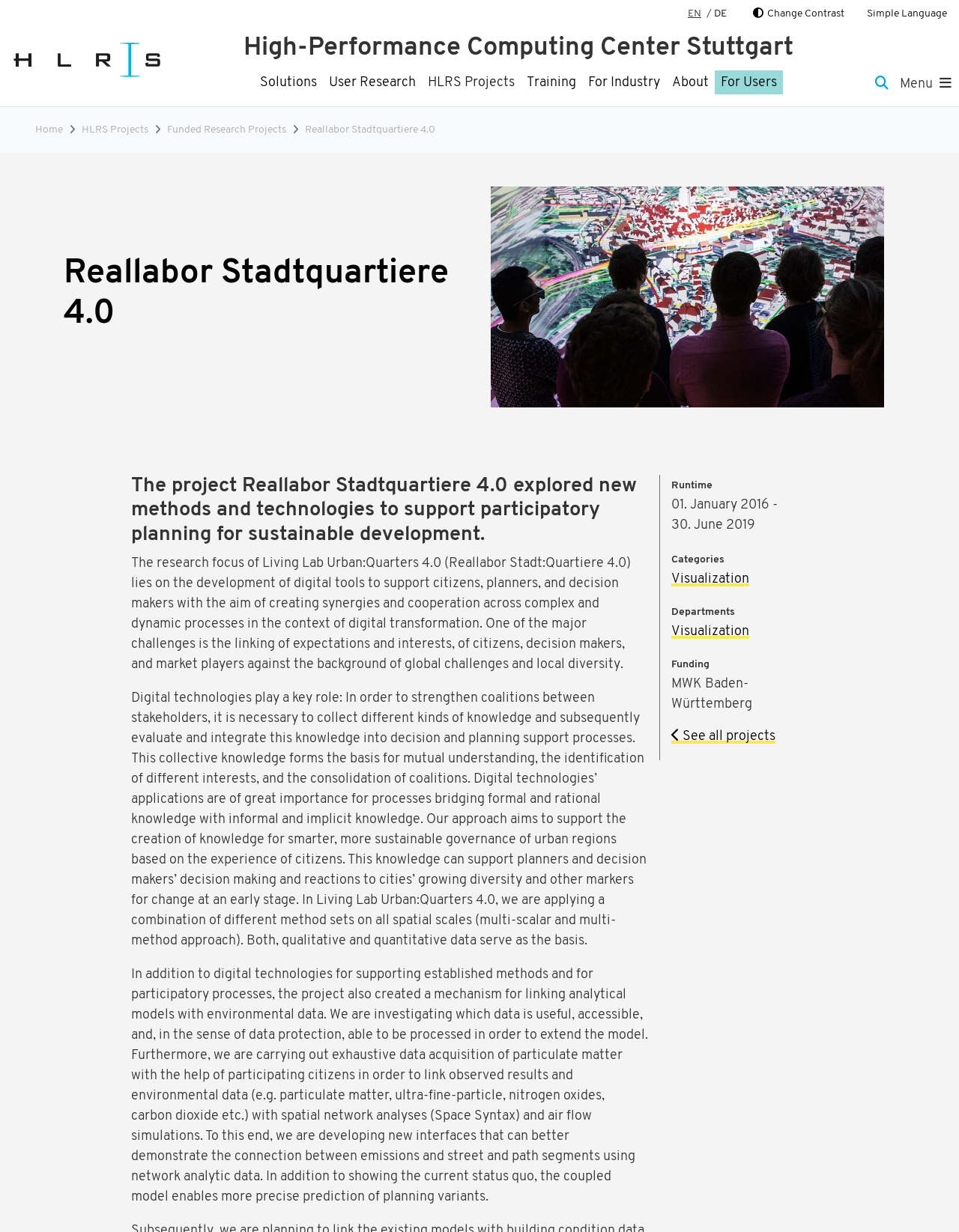Locate and generate the text content of the webpage's heading.

Reallabor Stadtquartiere 4.0